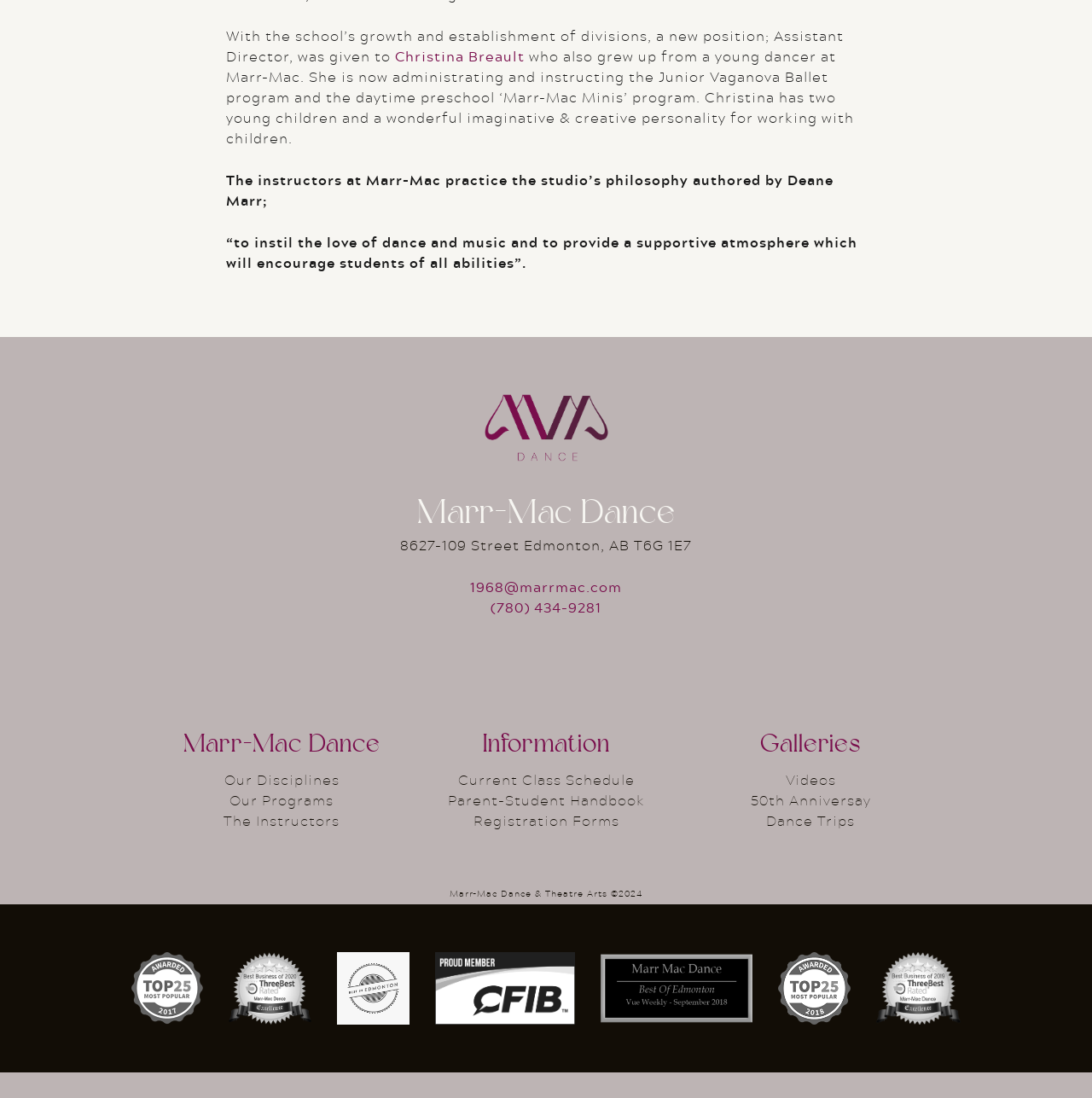How can I contact Marr-Mac Dance?
Could you answer the question with a detailed and thorough explanation?

The contact information of Marr-Mac Dance can be found in the links and StaticText elements which provide the email address '1968@marrmac.com' and the phone number '(780) 434-9281'.